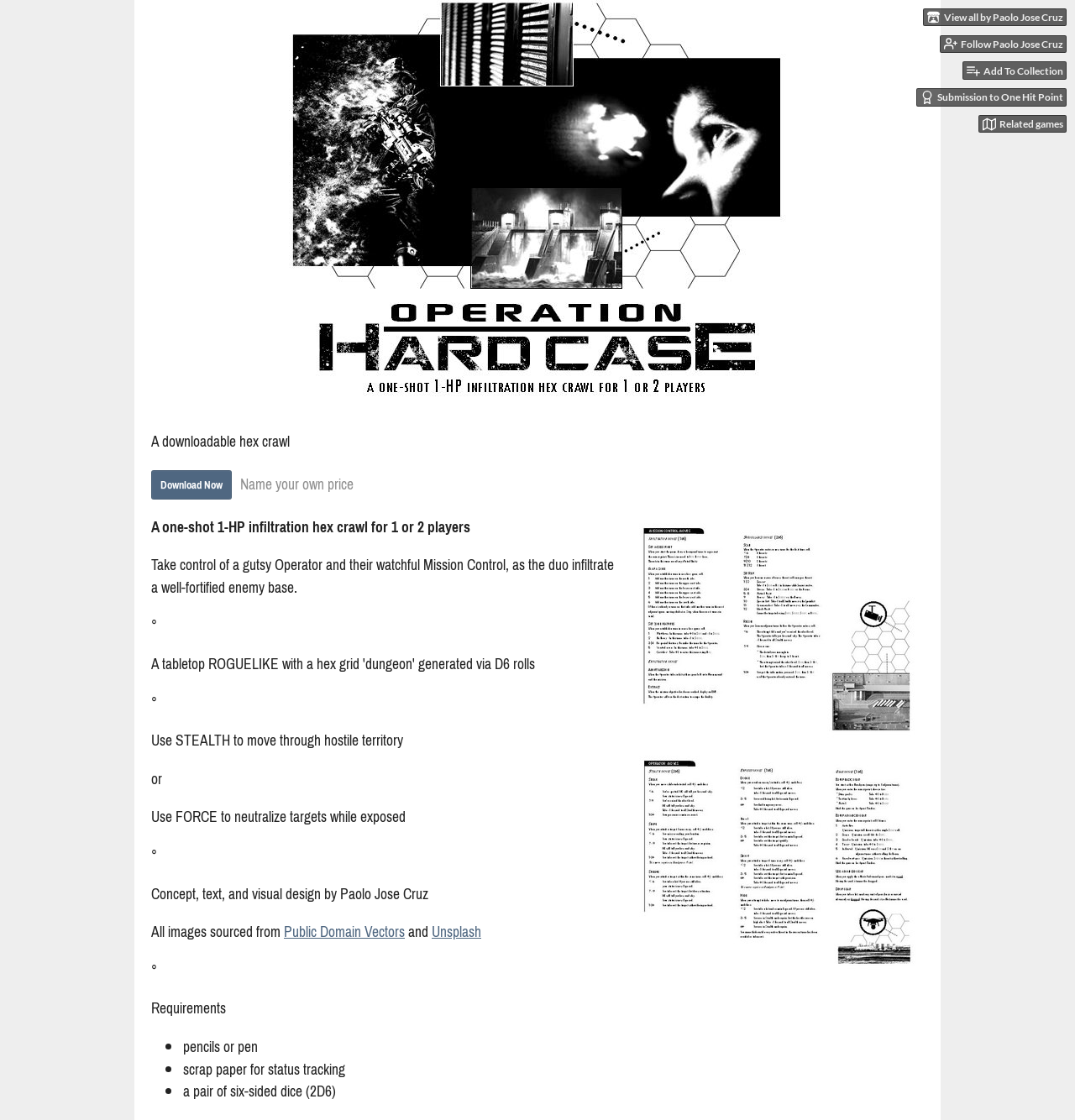Given the element description "Unsplash" in the screenshot, predict the bounding box coordinates of that UI element.

[0.402, 0.82, 0.448, 0.844]